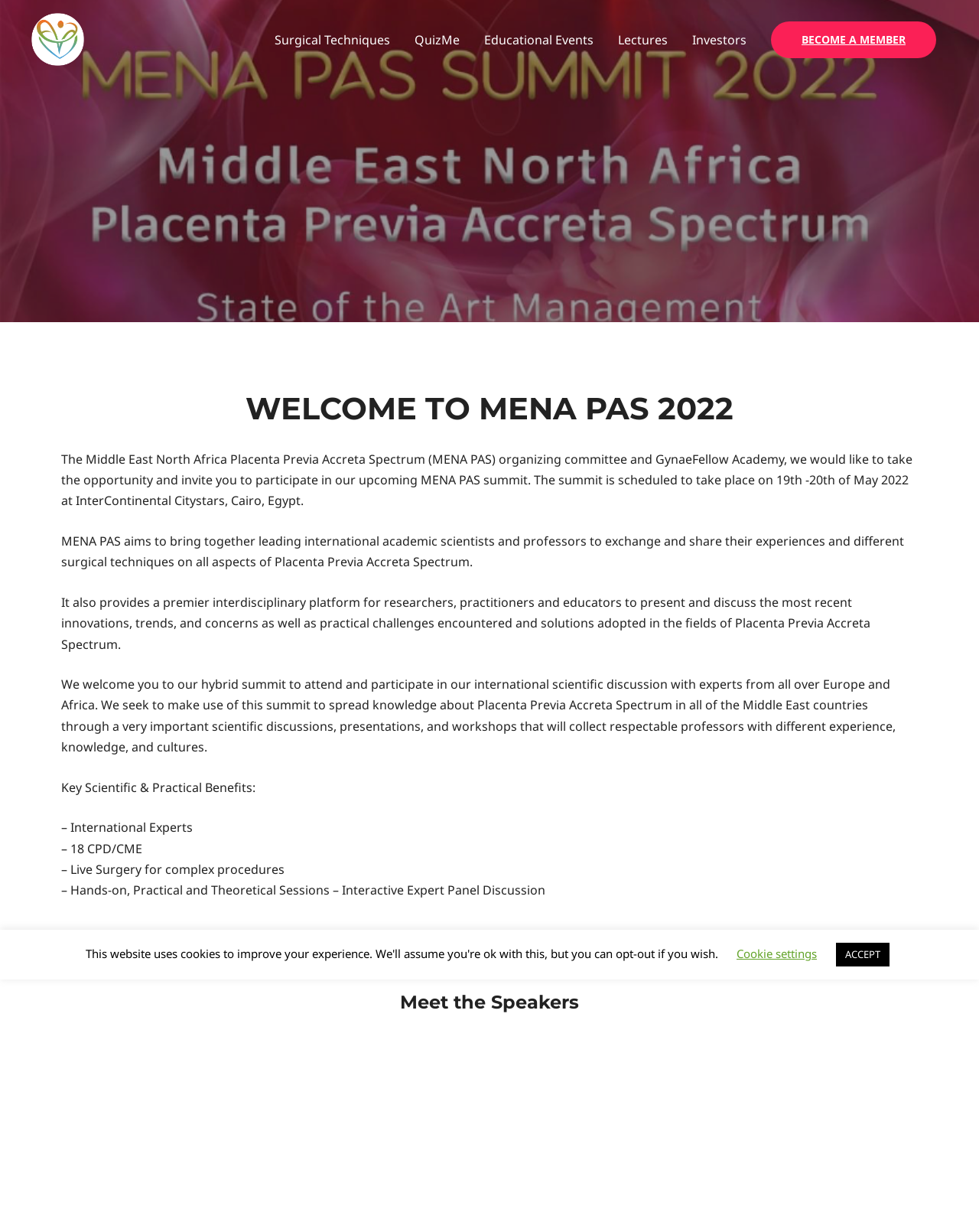Determine the bounding box coordinates for the region that must be clicked to execute the following instruction: "Follow on Facebook".

None